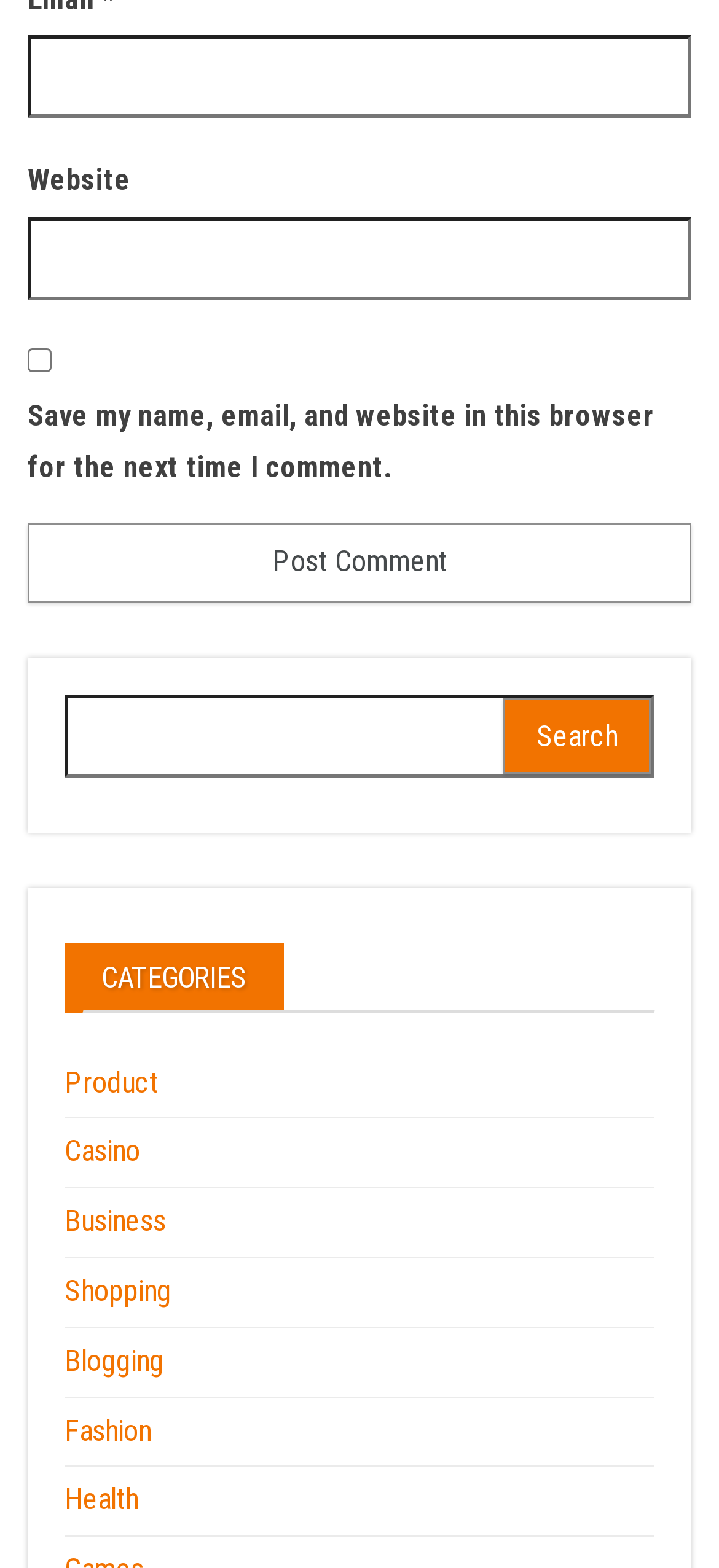What is the category below 'Casino'? Refer to the image and provide a one-word or short phrase answer.

Business